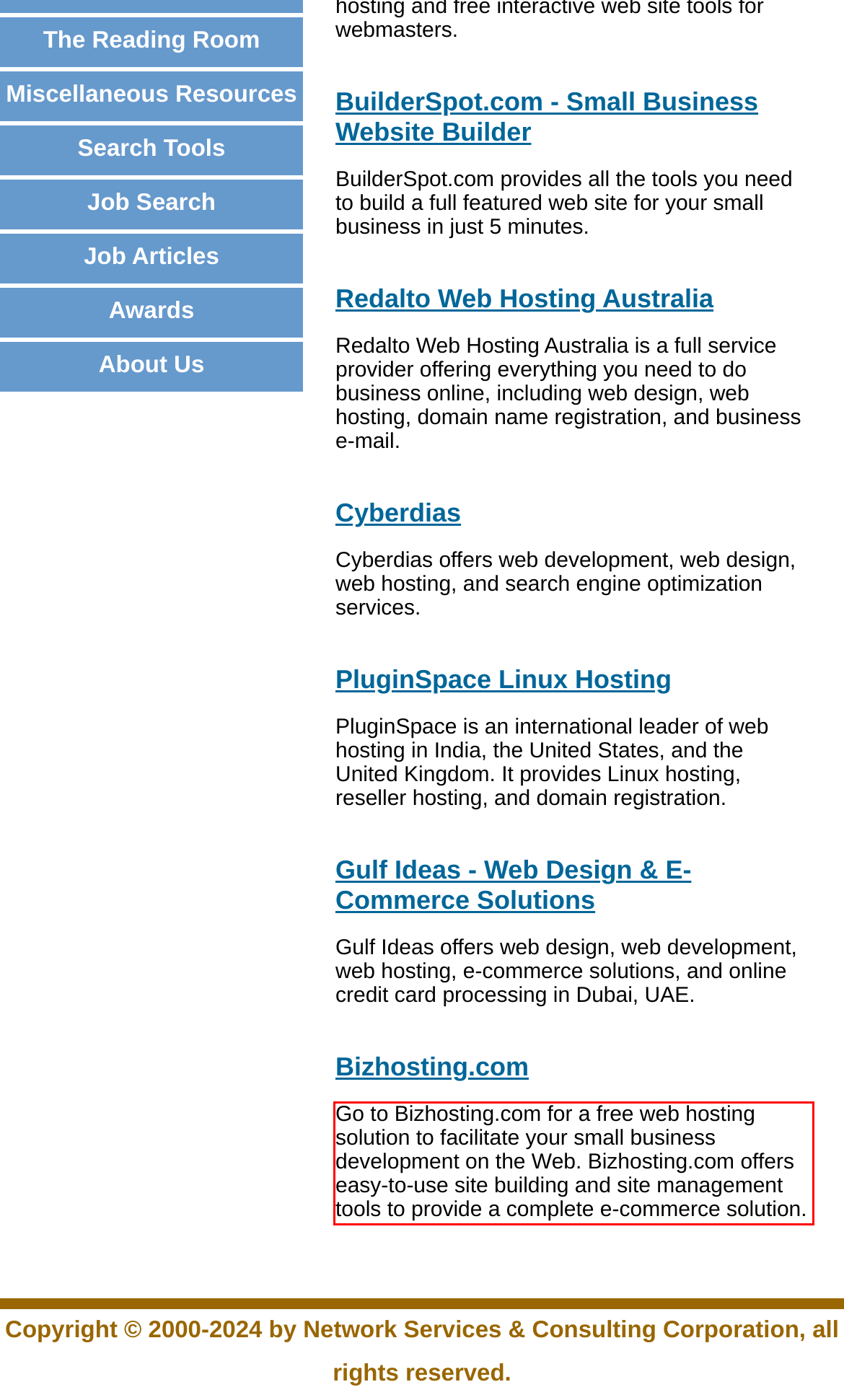You have a screenshot of a webpage with a red bounding box. Identify and extract the text content located inside the red bounding box.

Go to Bizhosting.com for a free web hosting solution to facilitate your small business development on the Web. Bizhosting.com offers easy-to-use site building and site management tools to provide a complete e-commerce solution.